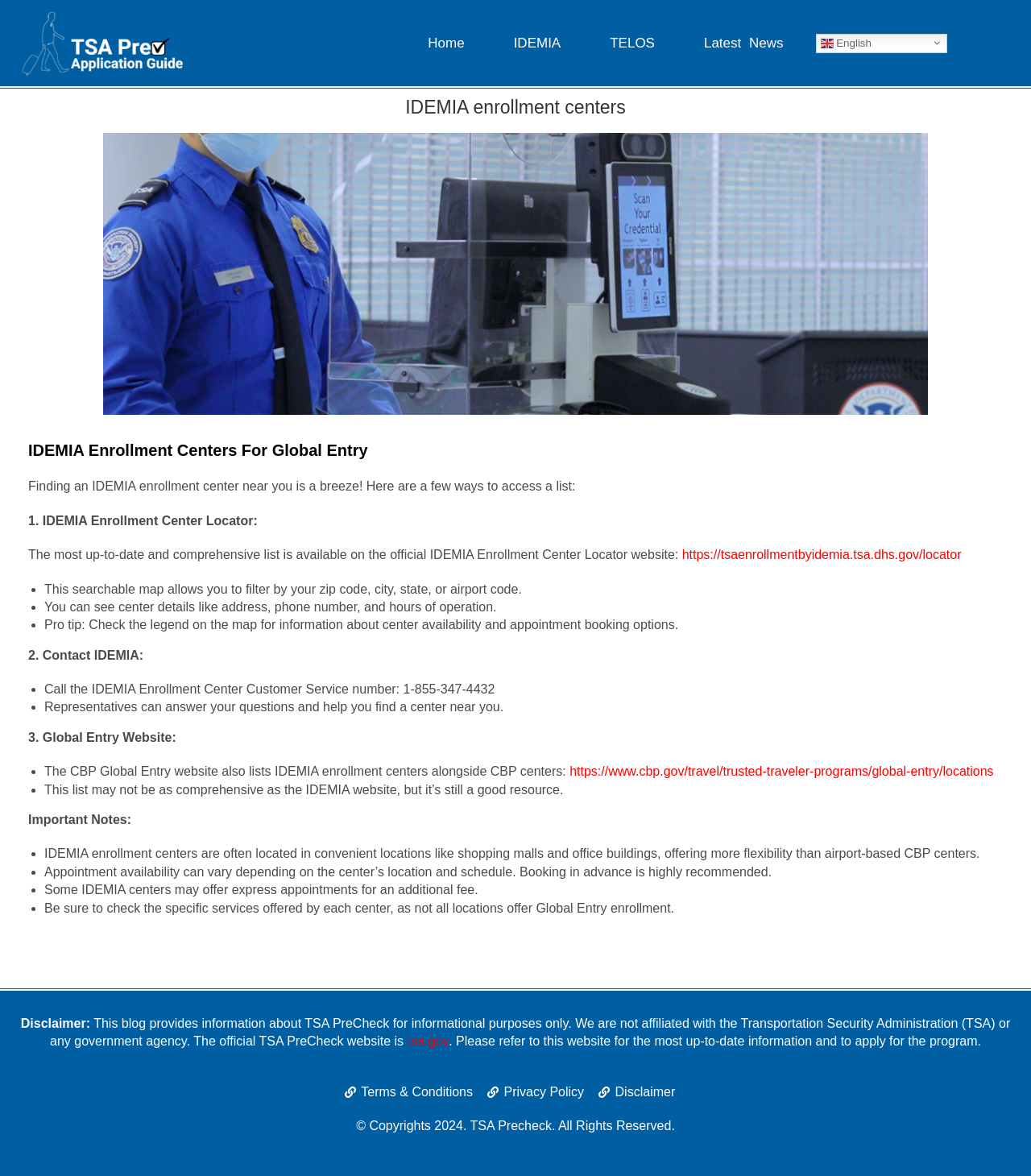What is the purpose of the IDEMIA Enrollment Center Locator website?
Refer to the image and provide a thorough answer to the question.

The webpage explains that the IDEMIA Enrollment Center Locator website allows users to filter by their zip code, city, state, or airport code to find a center near them.